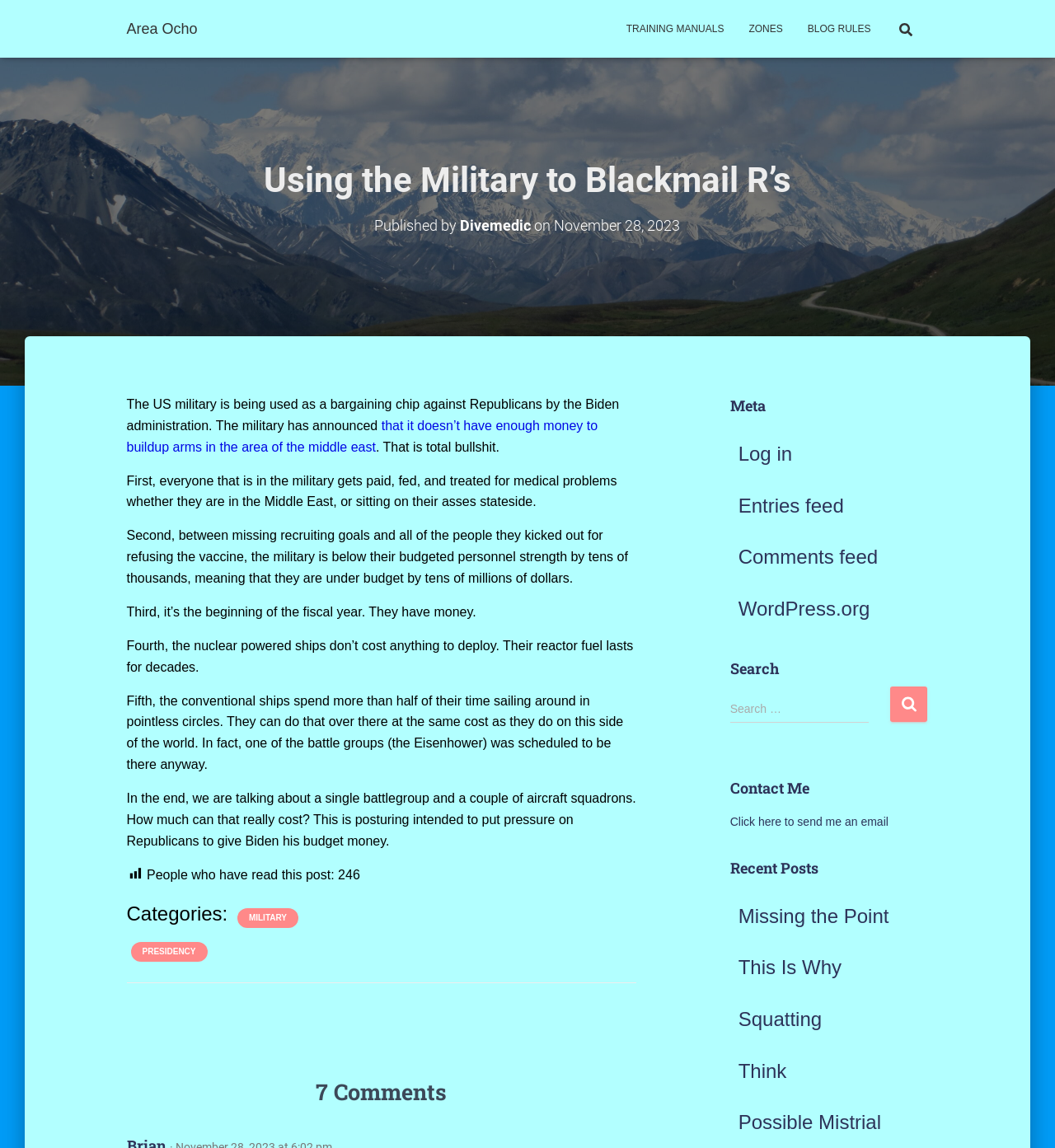Identify the bounding box coordinates for the element you need to click to achieve the following task: "Read the blog post 'Using the Military to Blackmail R’s'". The coordinates must be four float values ranging from 0 to 1, formatted as [left, top, right, bottom].

[0.185, 0.136, 0.815, 0.179]